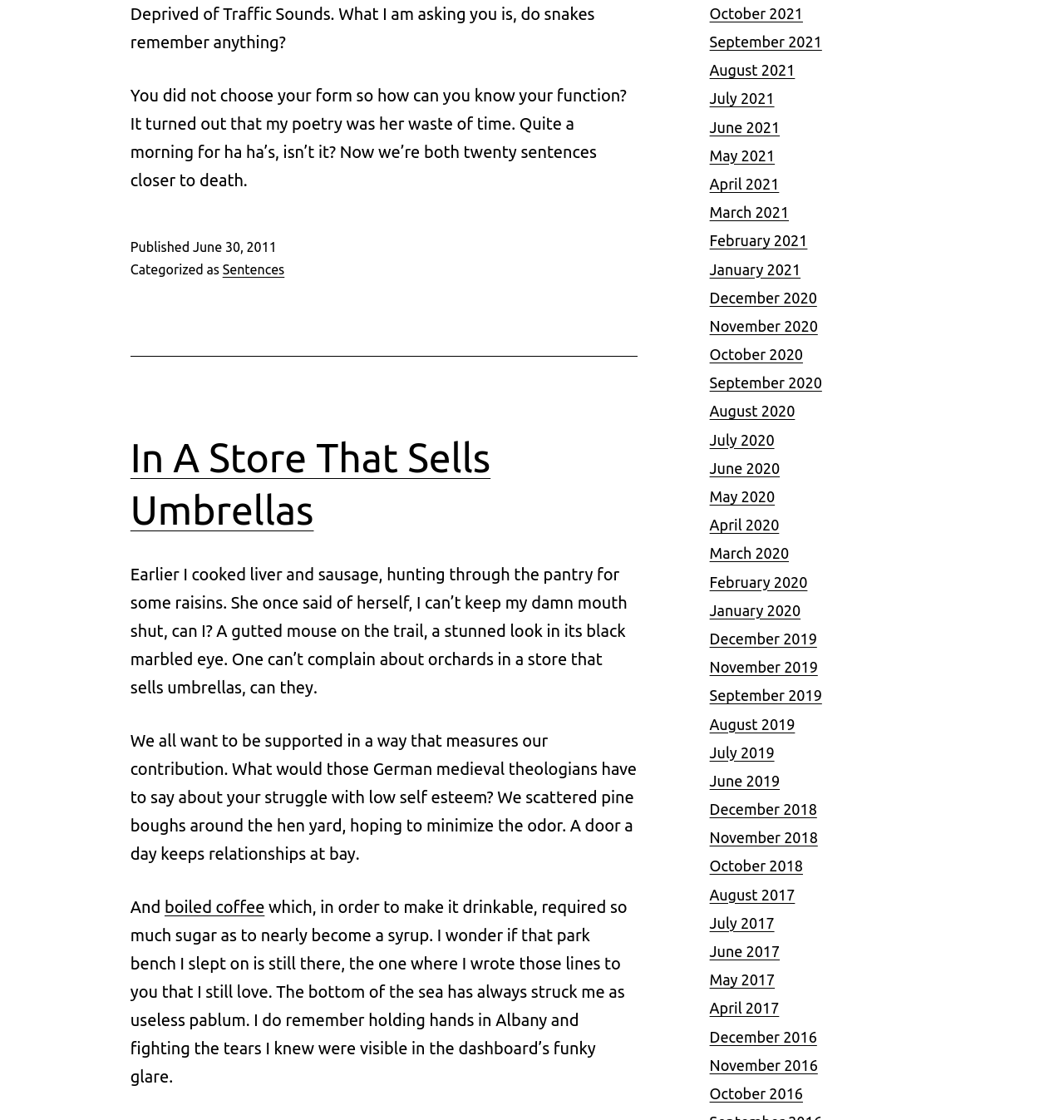Using the format (top-left x, top-left y, bottom-right x, bottom-right y), provide the bounding box coordinates for the described UI element. All values should be floating point numbers between 0 and 1: December 2018

[0.667, 0.715, 0.768, 0.73]